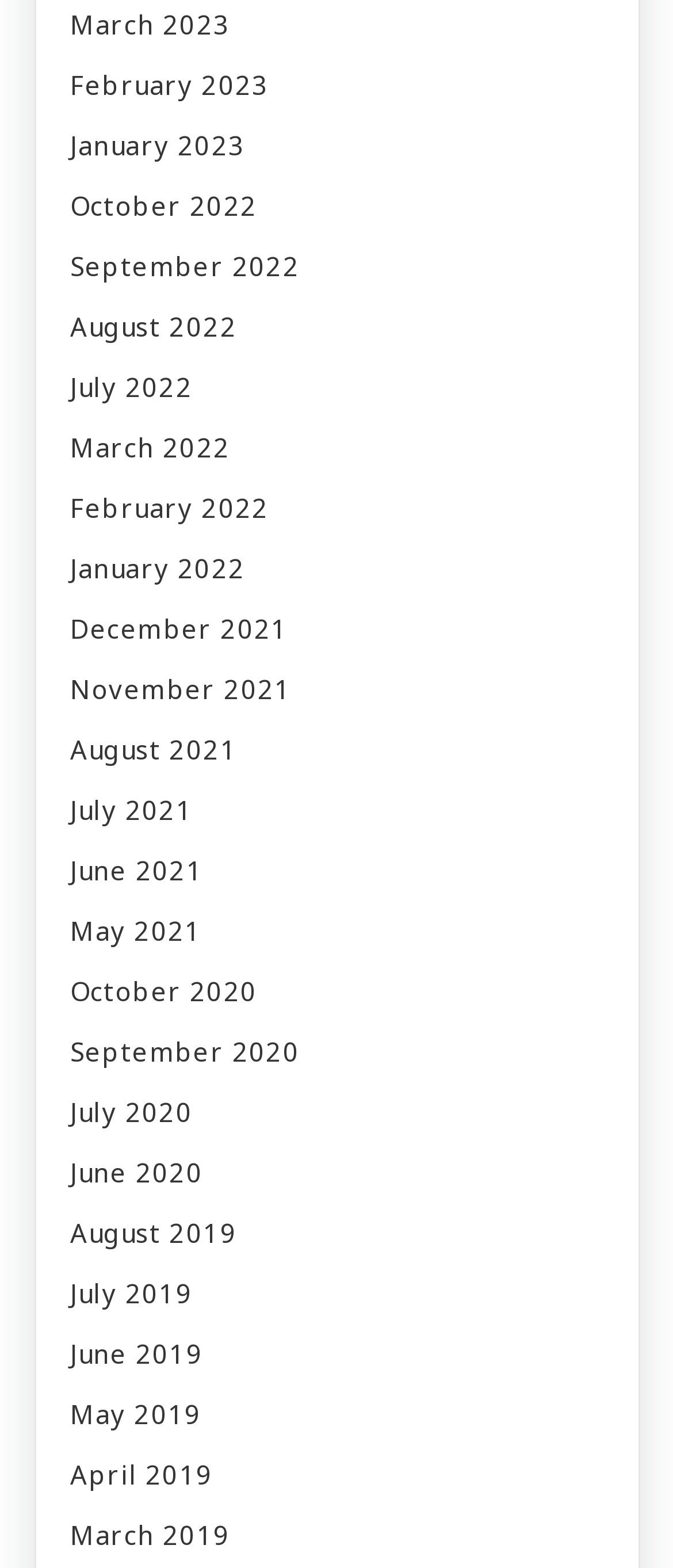Determine the bounding box coordinates for the region that must be clicked to execute the following instruction: "browse August 2019".

[0.104, 0.767, 0.896, 0.806]